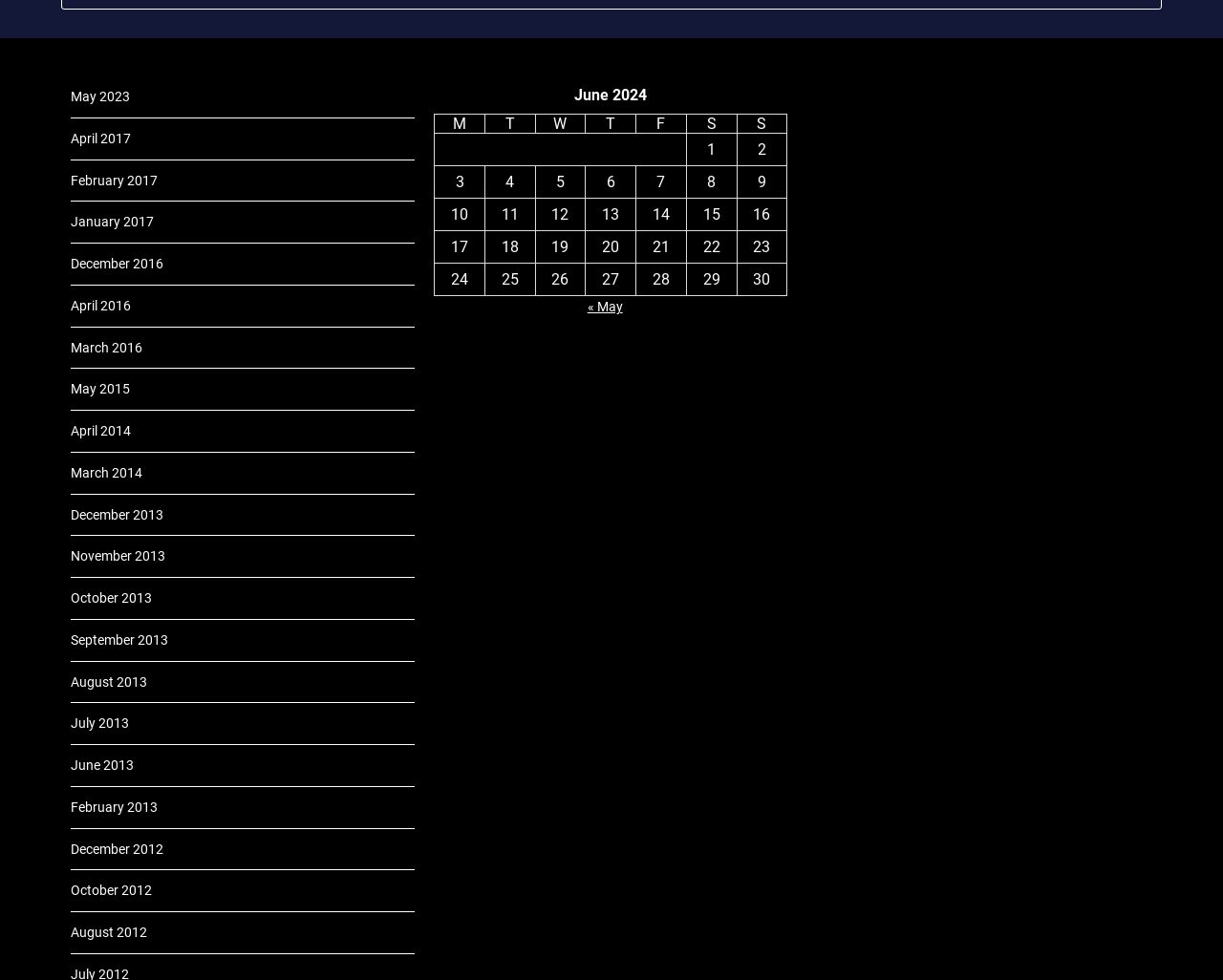How many links are there for previous months?
Provide a comprehensive and detailed answer to the question.

There are 20 links for previous months, ranging from May 2023 to December 2012.